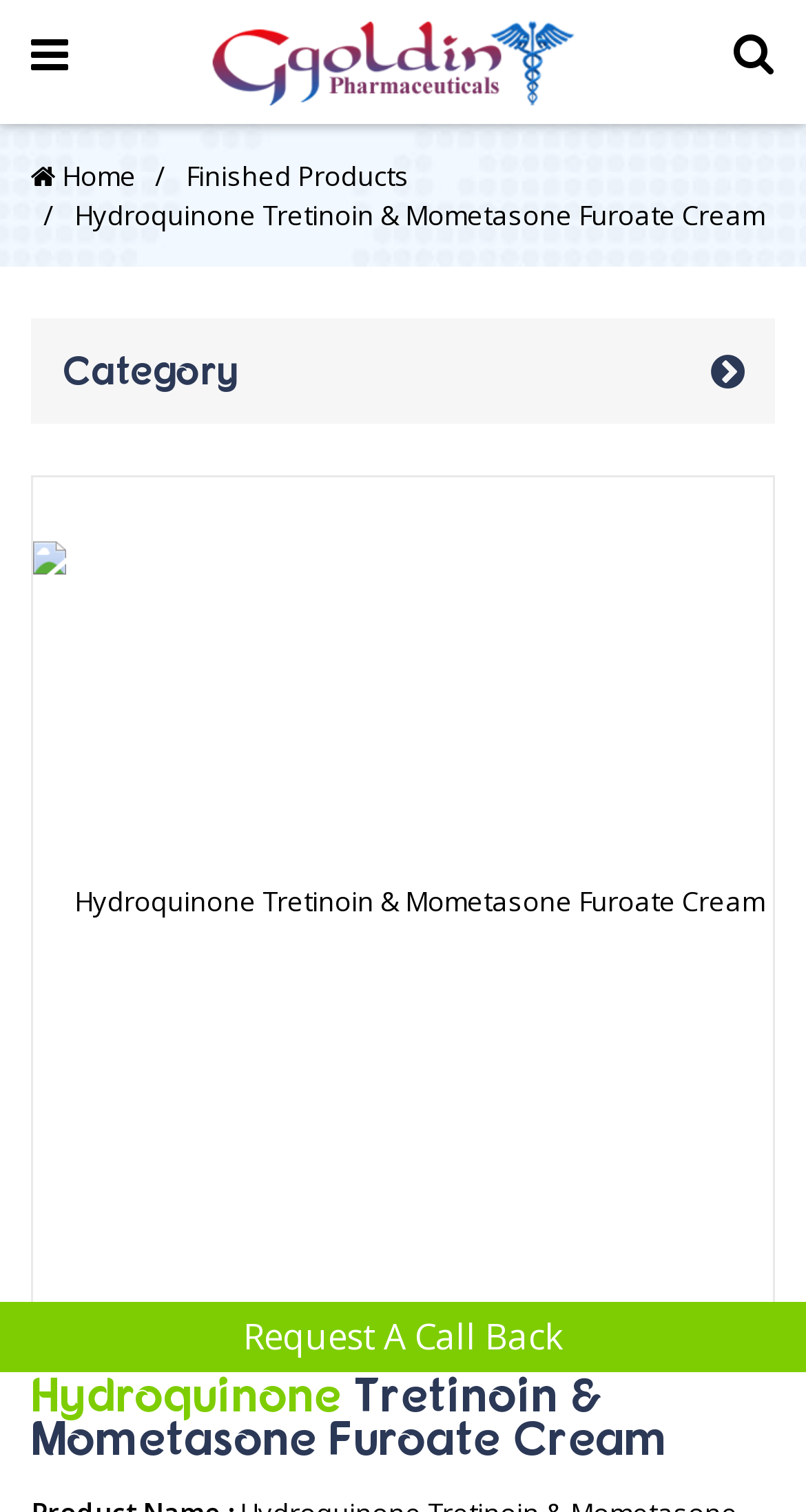Present a detailed account of what is displayed on the webpage.

The webpage is about Ggolden Life Pharmaceuticals, a manufacturer, exporter, supplier, and dropshipper of Hydroquinone Tretinoin & Mometasone Furoate Cream. At the top, there is a logo image and a link to an unknown destination. Below the logo, there is a horizontal navigation menu with three links: "Home", "Finished Products", and another unknown link. 

To the right of the navigation menu, there is a prominent heading that reads "Hydroquinone Tretinoin & Mometasone Furoate Cream" in a larger font size. Below this heading, there is a table that occupies most of the page, containing information about the cream. Within the table, there is a large image that showcases the manufacturing process of the cream in the United Kingdom and the USA. 

At the bottom of the page, there is a call-to-action button labeled "Request A Call Back" and another heading that reads "Category" with an icon. Overall, the webpage has a simple layout with a focus on showcasing the product and its manufacturing process.